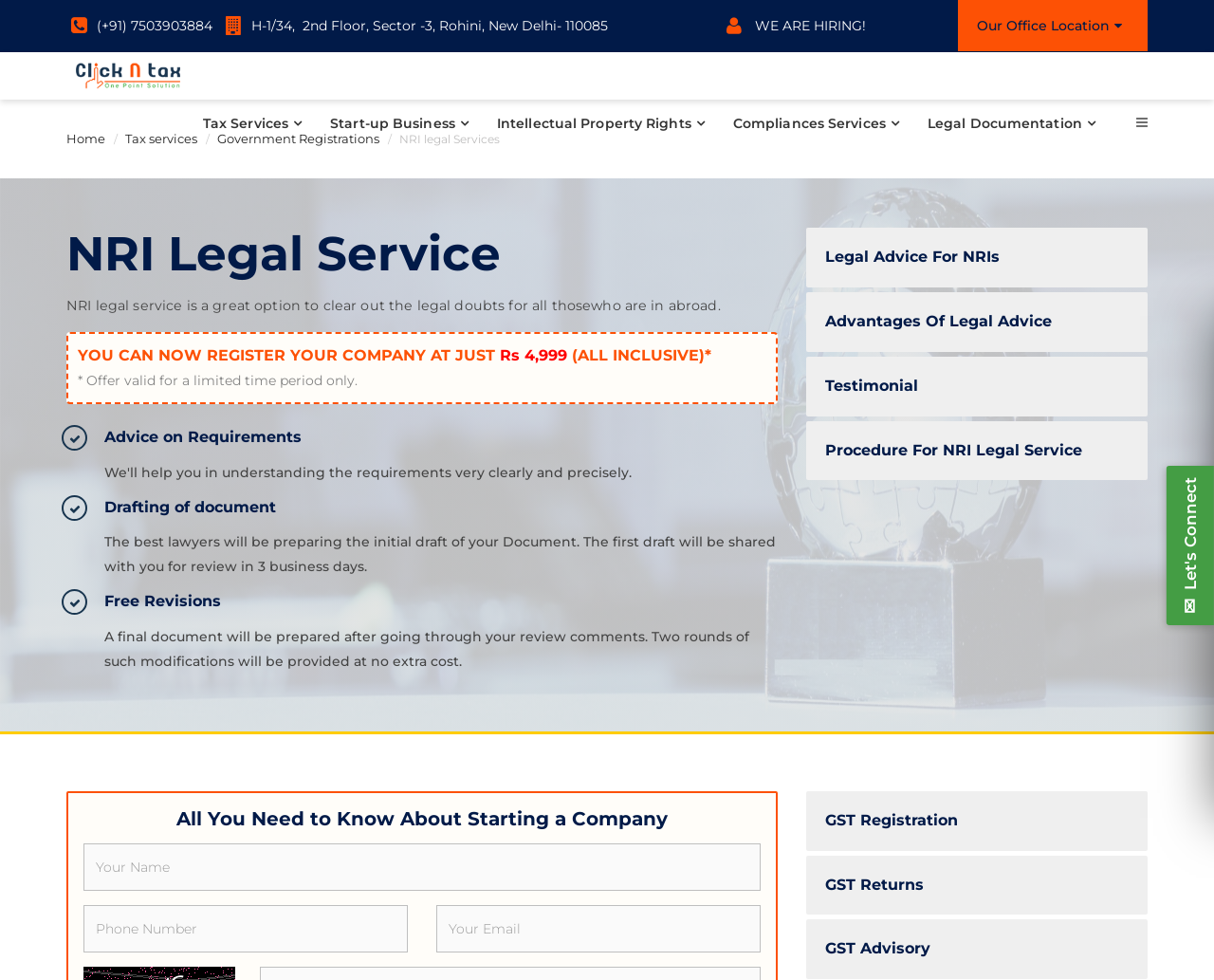Please indicate the bounding box coordinates of the element's region to be clicked to achieve the instruction: "Get tax services". Provide the coordinates as four float numbers between 0 and 1, i.e., [left, top, right, bottom].

[0.155, 0.087, 0.26, 0.165]